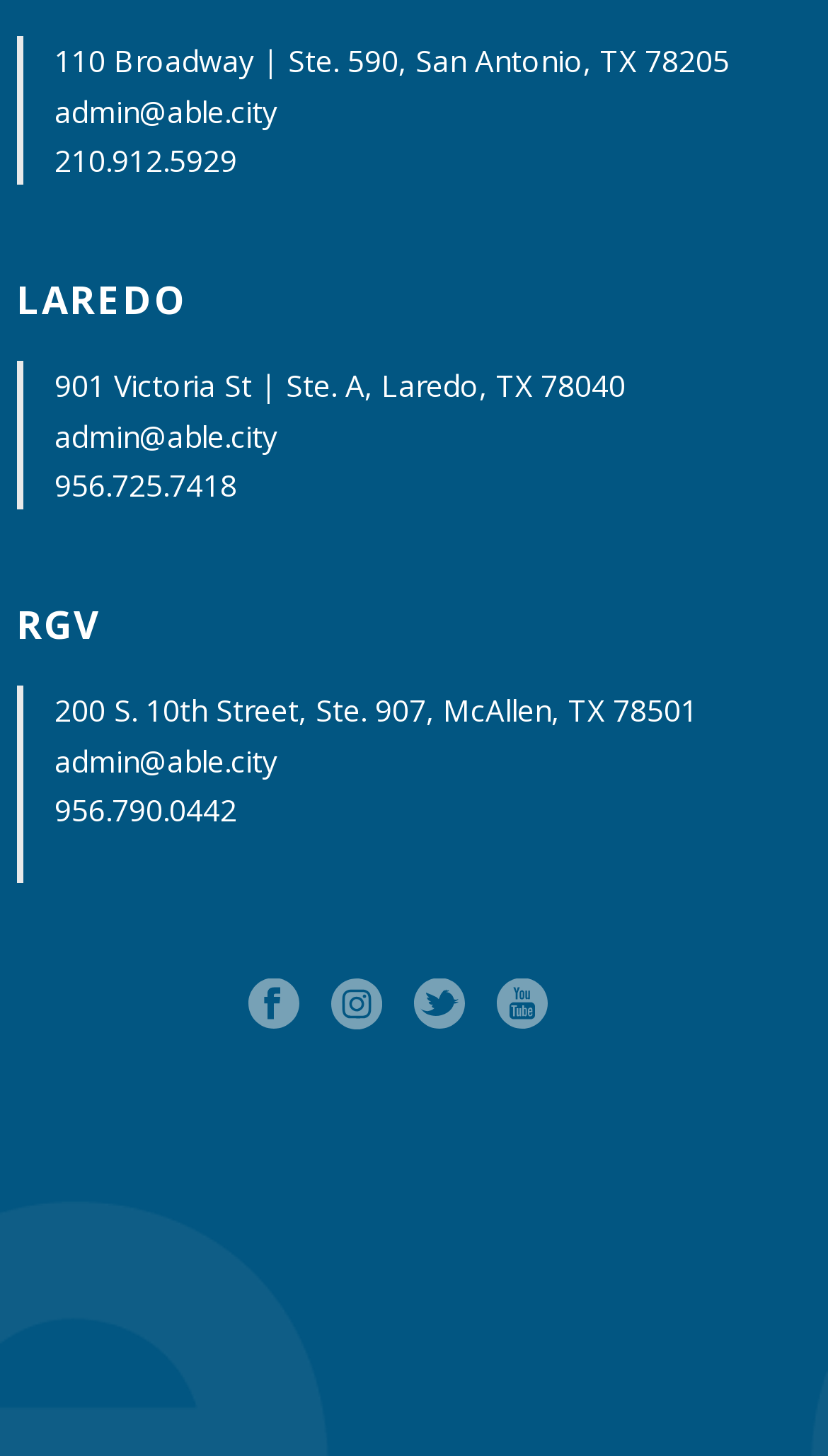What is the city of the first office listed?
Refer to the screenshot and respond with a concise word or phrase.

San Antonio